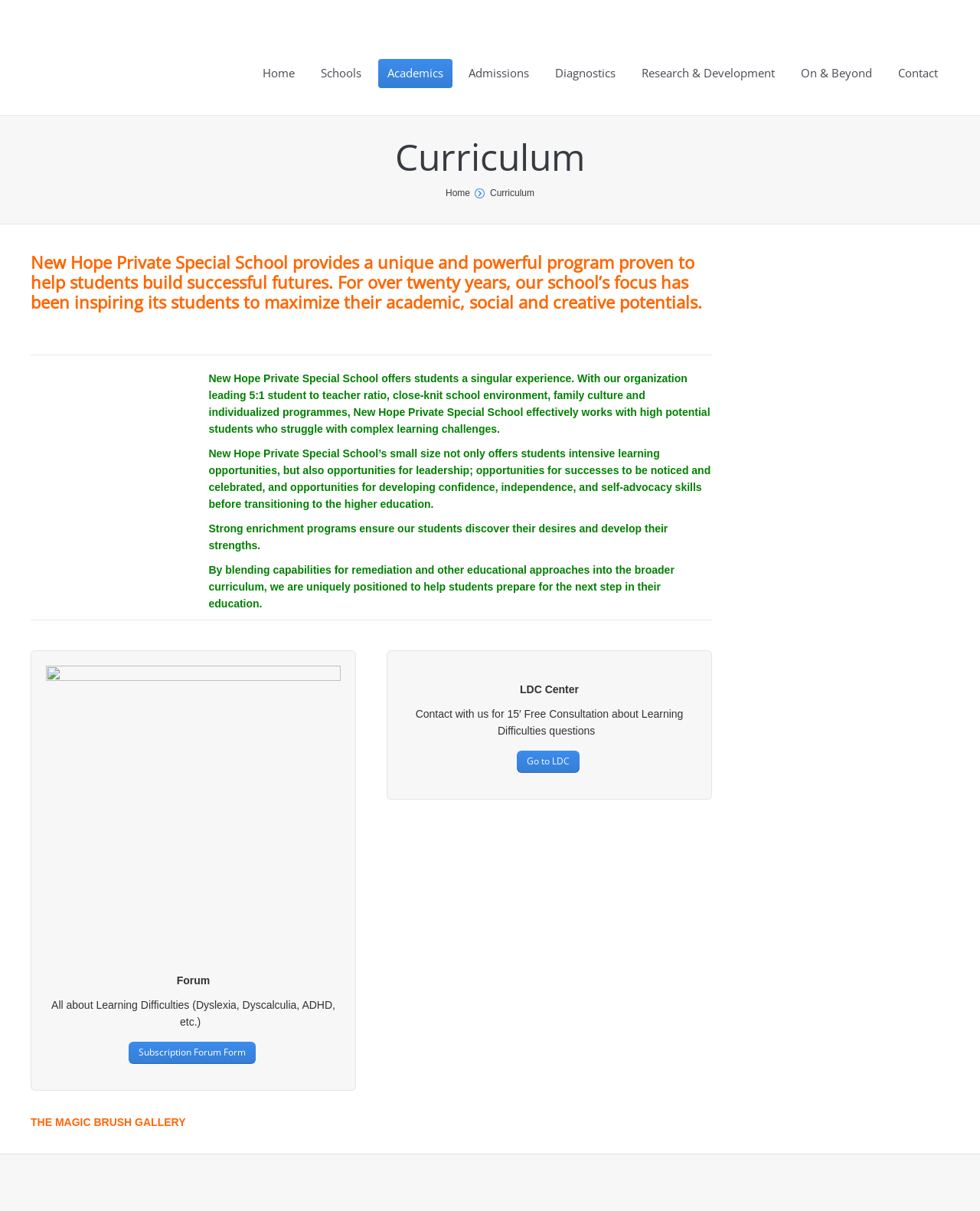Can you identify the bounding box coordinates of the clickable region needed to carry out this instruction: 'Read about Curriculum'? The coordinates should be four float numbers within the range of 0 to 1, stated as [left, top, right, bottom].

[0.031, 0.113, 0.969, 0.146]